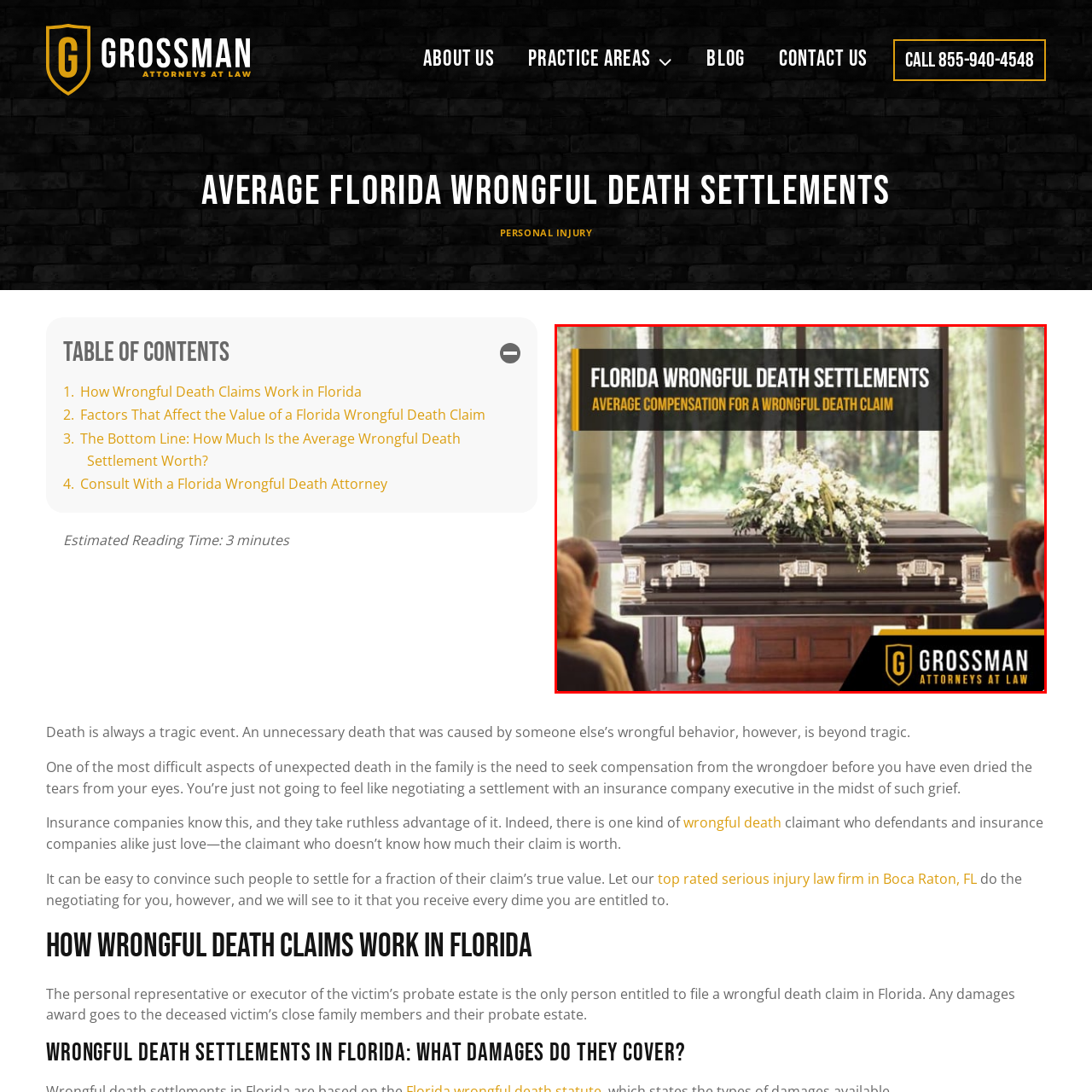What is the setting of the image?
Scrutinize the image inside the red bounding box and provide a detailed and extensive answer to the question.

The setting of the image is likely a memorial or funeral because of the presence of a casket, mourners in the foreground, and the overall solemn atmosphere, which suggests a gathering to honor the deceased.